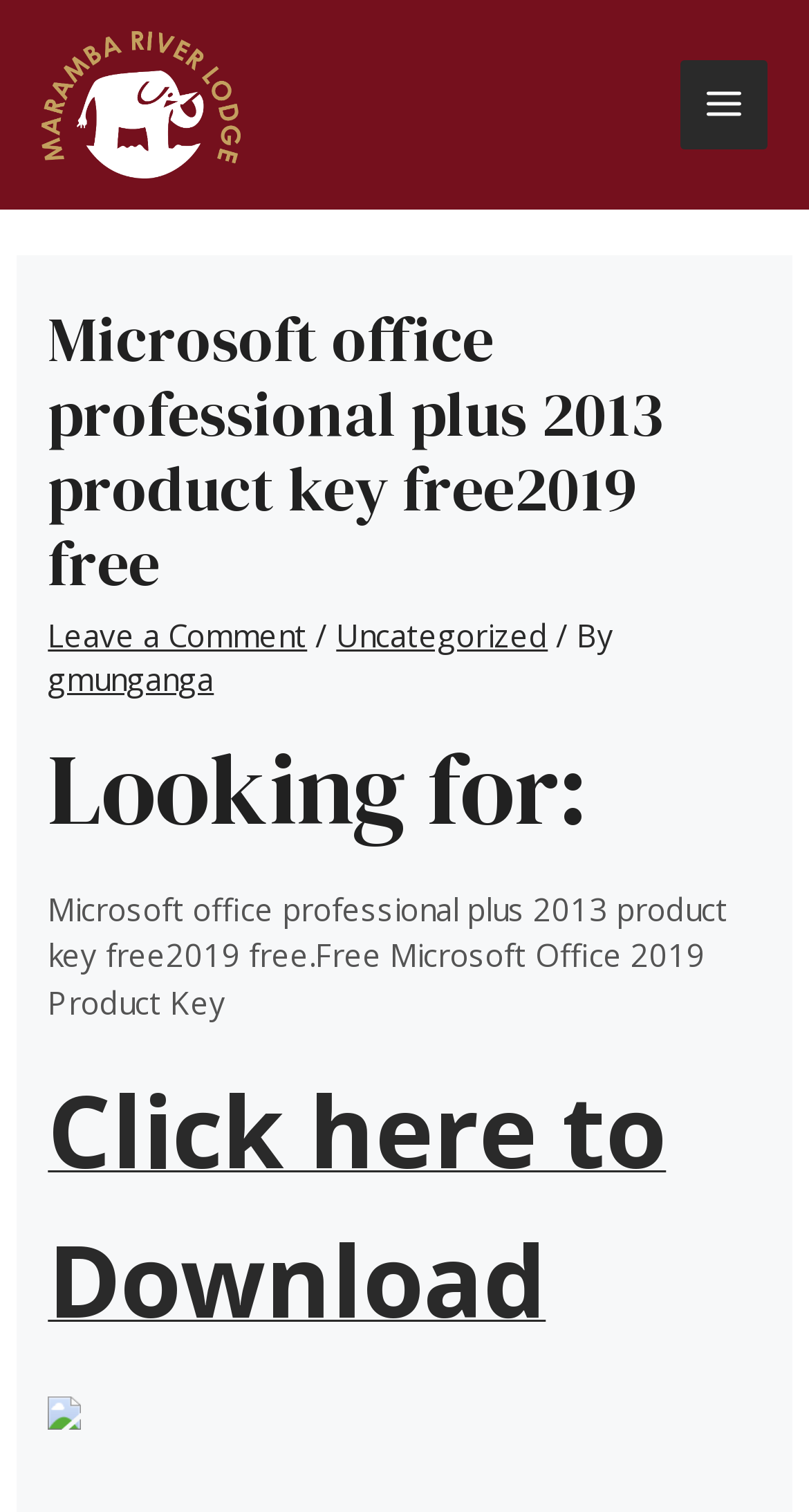Is there a menu button on the webpage?
From the screenshot, provide a brief answer in one word or phrase.

Yes